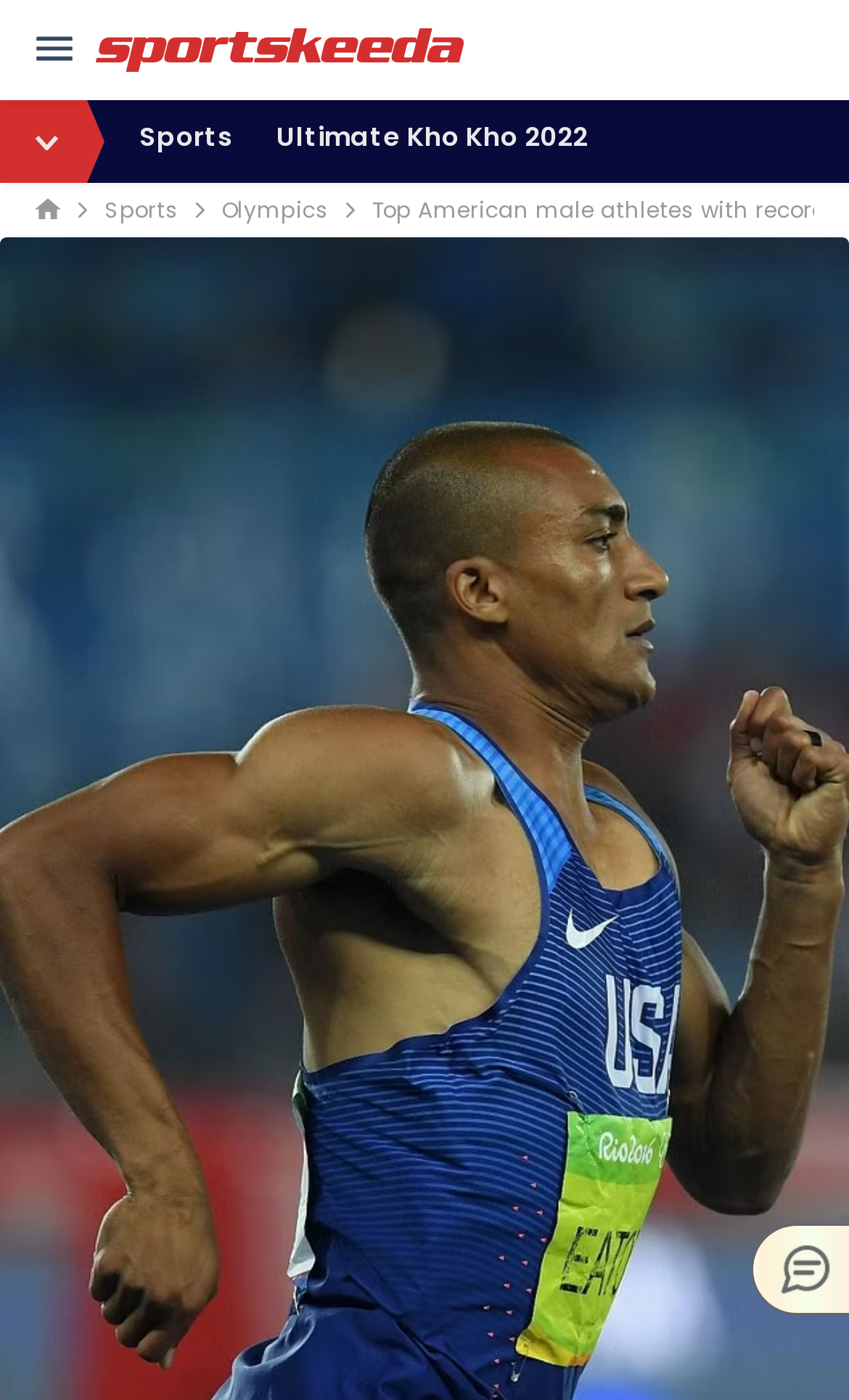Please identify the bounding box coordinates of the element I need to click to follow this instruction: "Visit Sportskeeda homepage".

[0.113, 0.02, 0.546, 0.051]